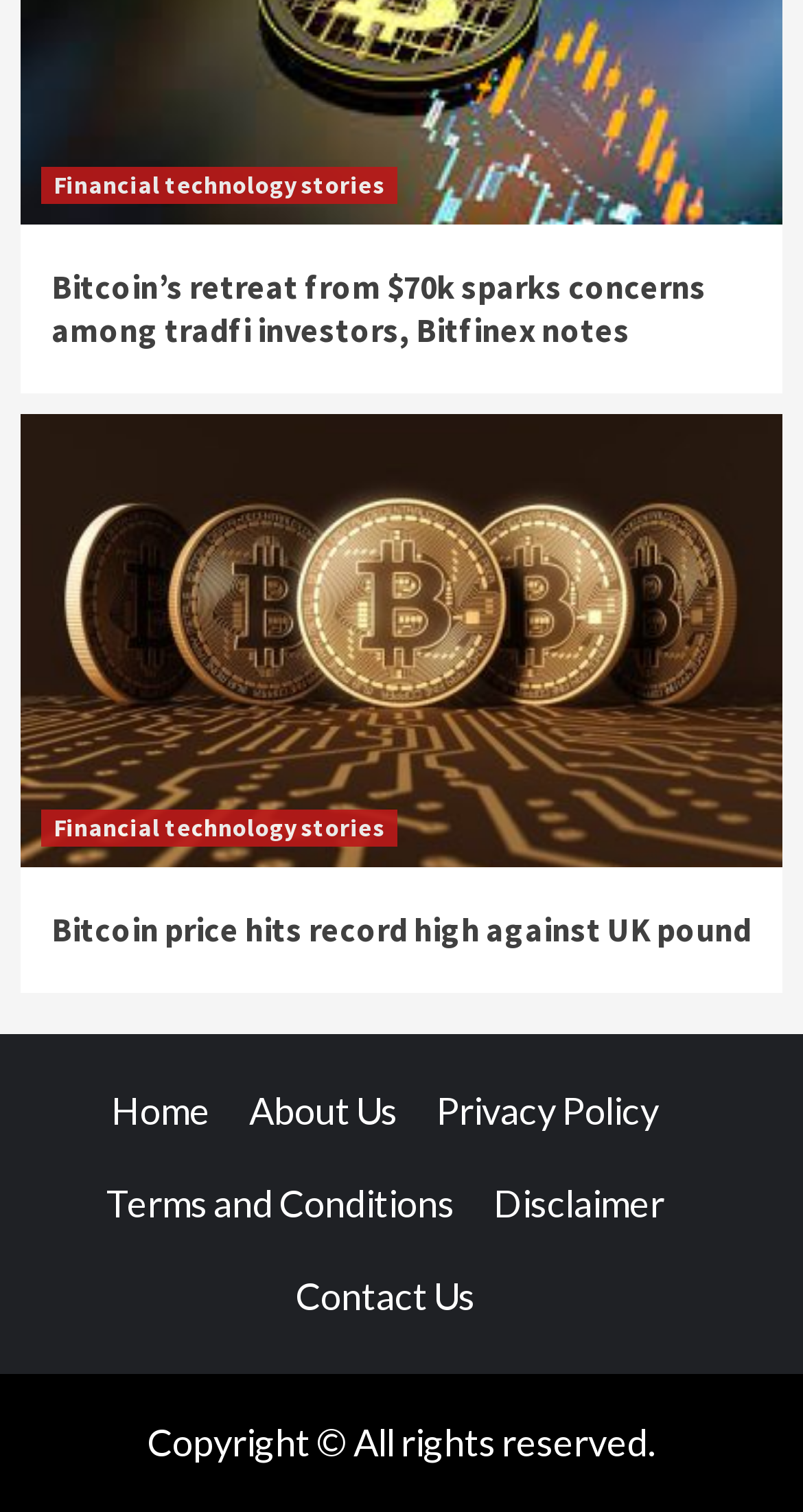Indicate the bounding box coordinates of the element that must be clicked to execute the instruction: "View Science/Environment News". The coordinates should be given as four float numbers between 0 and 1, i.e., [left, top, right, bottom].

None